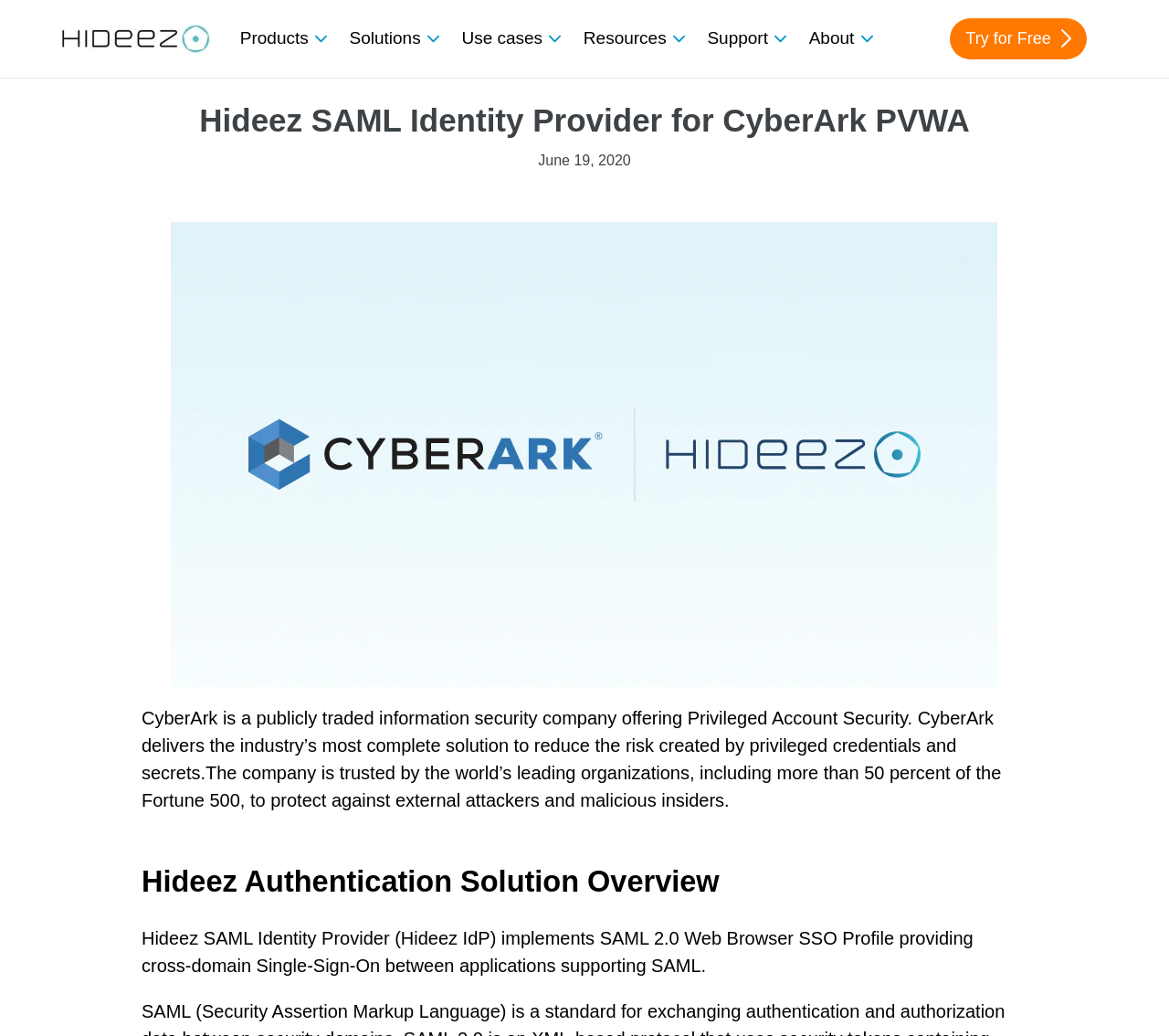Please extract and provide the main headline of the webpage.

Hideez SAML Identity Provider for CyberArk PVWA